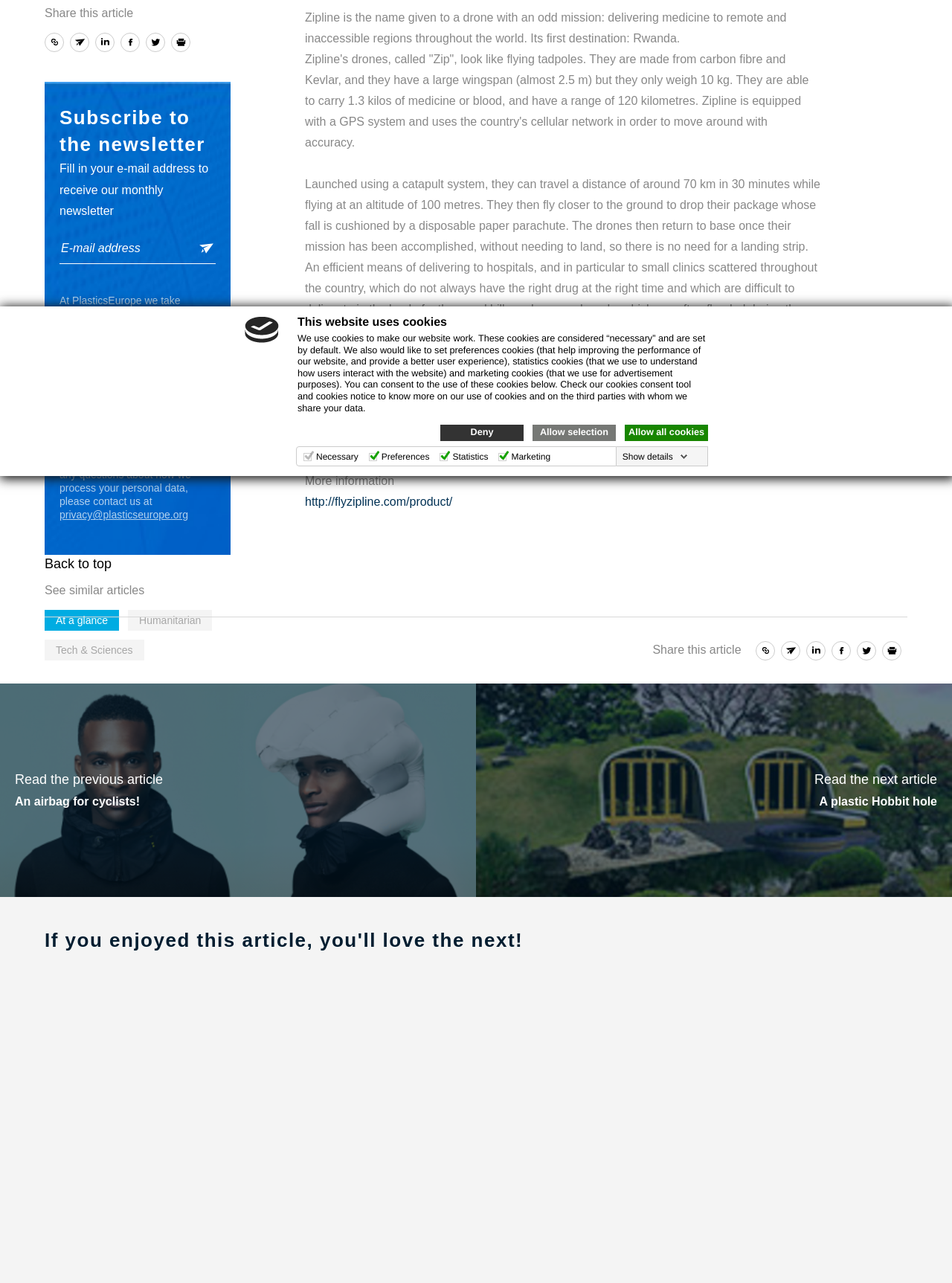Provide the bounding box coordinates of the HTML element described by the text: "Allow selection".

[0.559, 0.331, 0.647, 0.344]